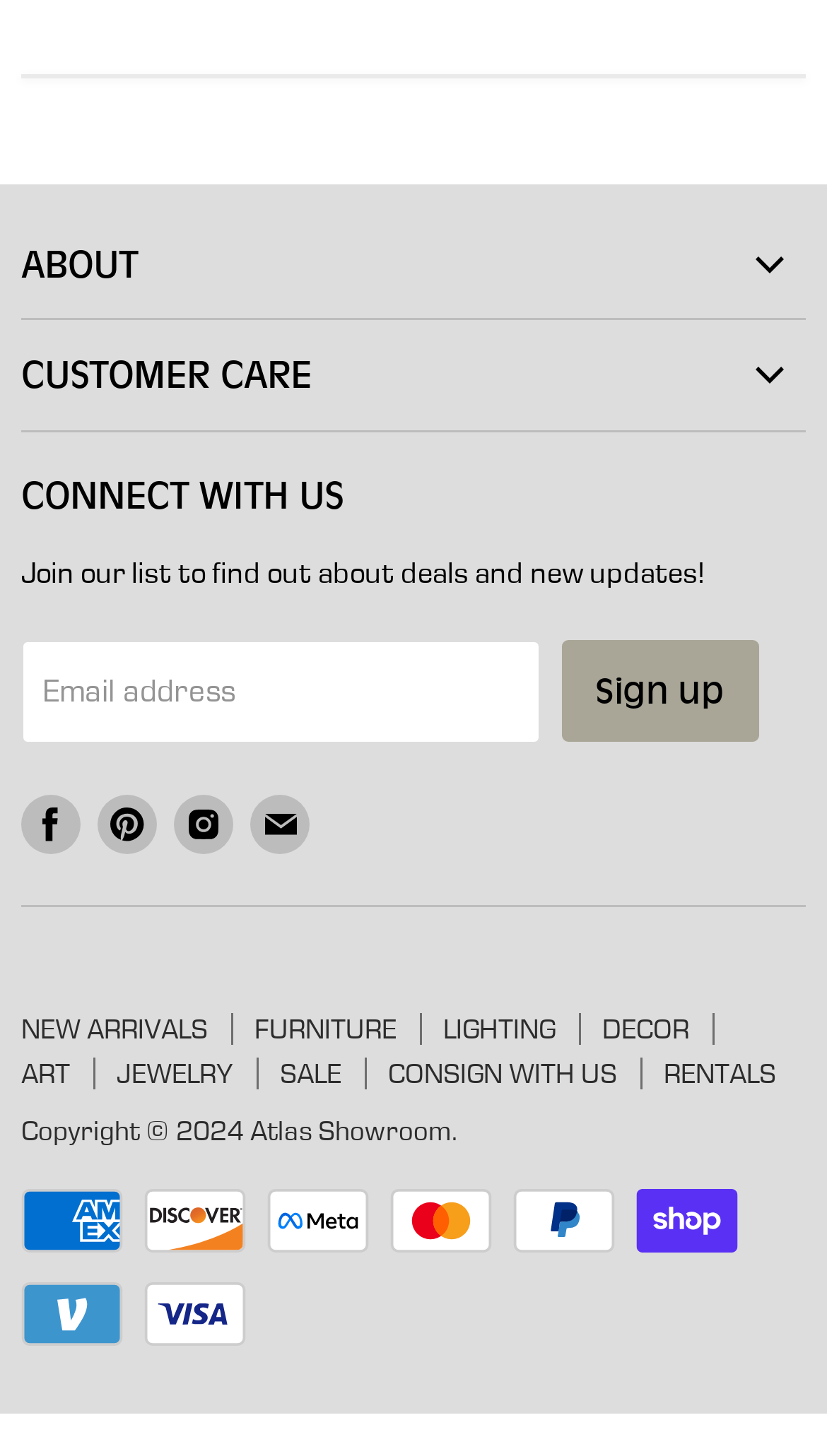What is the copyright year of Atlas Showroom's website?
Refer to the screenshot and answer in one word or phrase.

2024